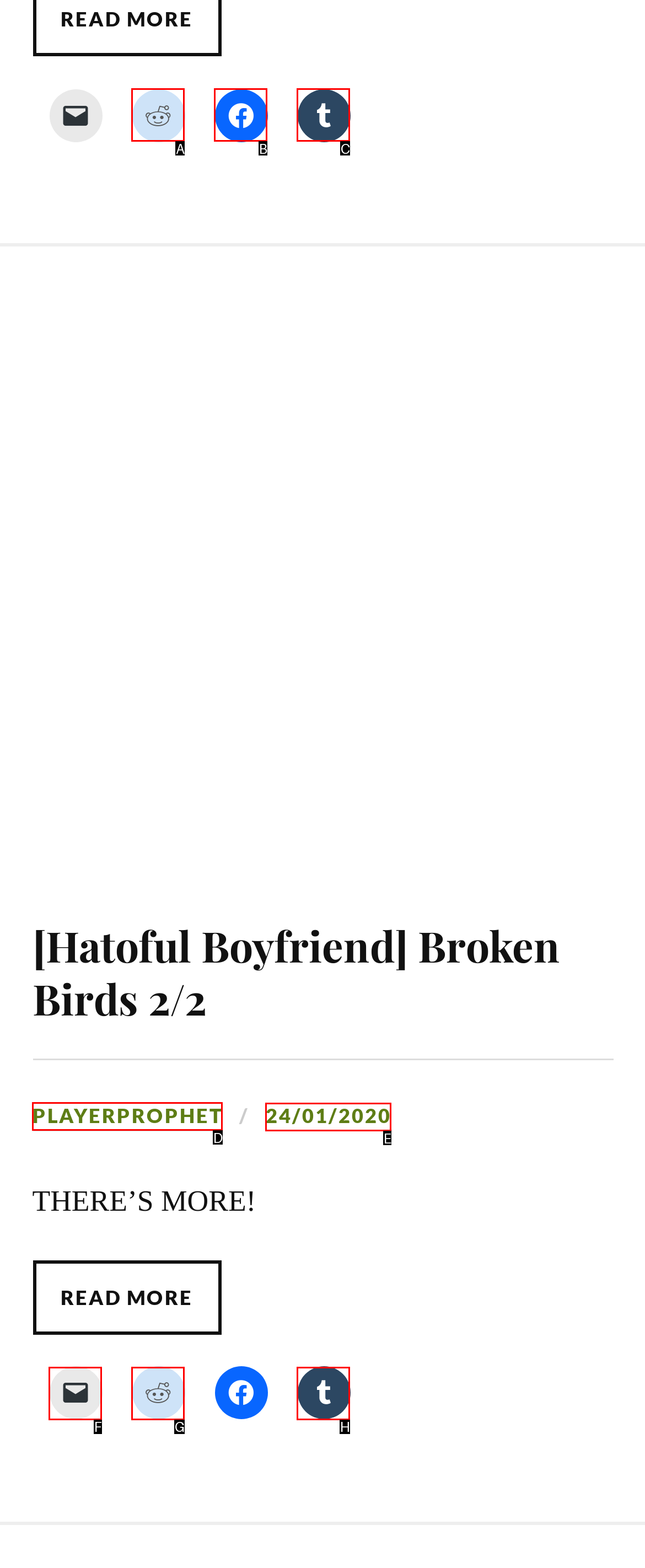From the given options, choose the one to complete the task: Visit PLAYERPROPHET
Indicate the letter of the correct option.

D